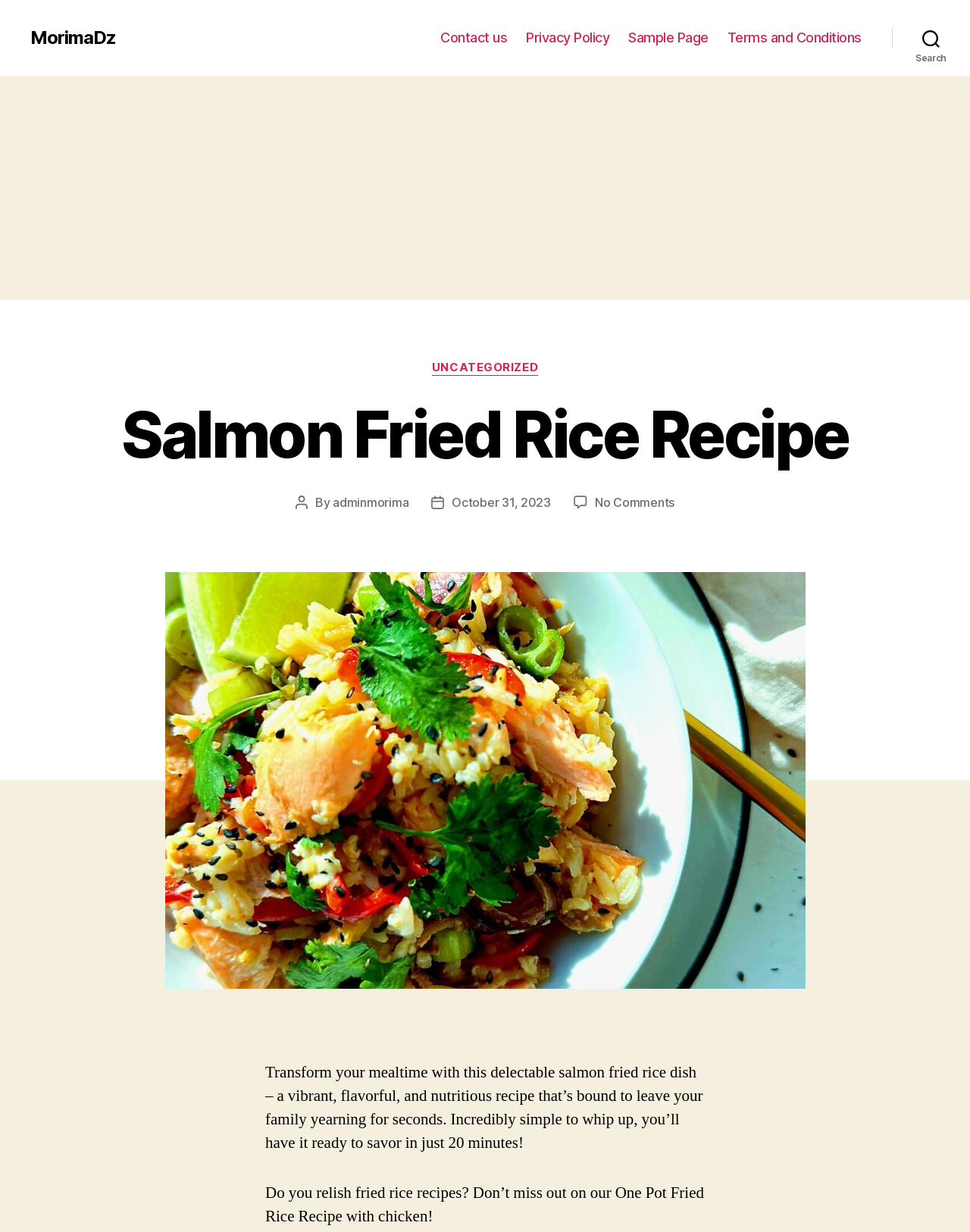Give the bounding box coordinates for the element described as: "Contact us".

[0.454, 0.024, 0.523, 0.037]